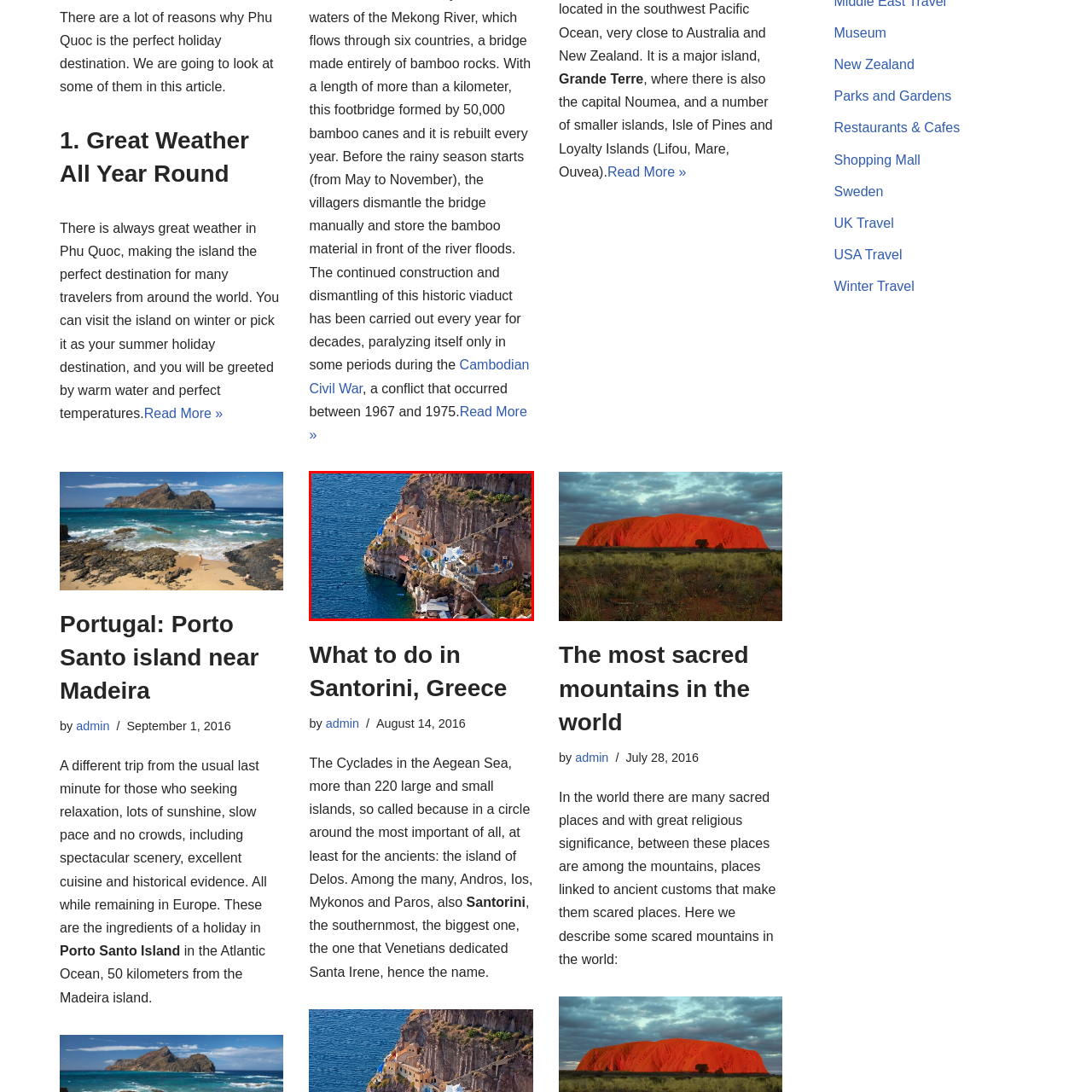What is the color of the Aegean Sea?
Analyze the image inside the red bounding box and provide a one-word or short-phrase answer to the question.

Deep blue